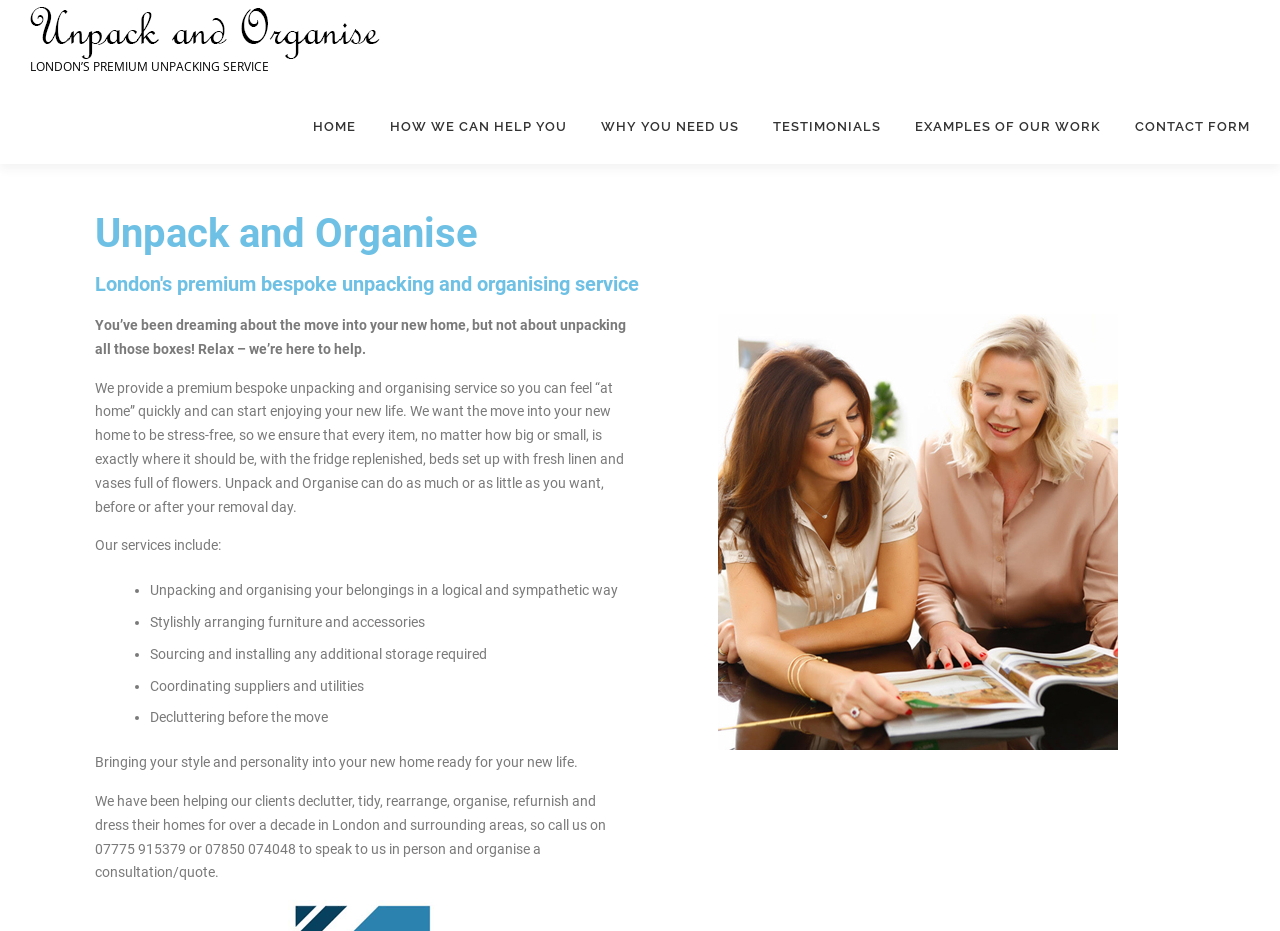Based on the description "Why You Need Us", find the bounding box of the specified UI element.

[0.456, 0.096, 0.591, 0.176]